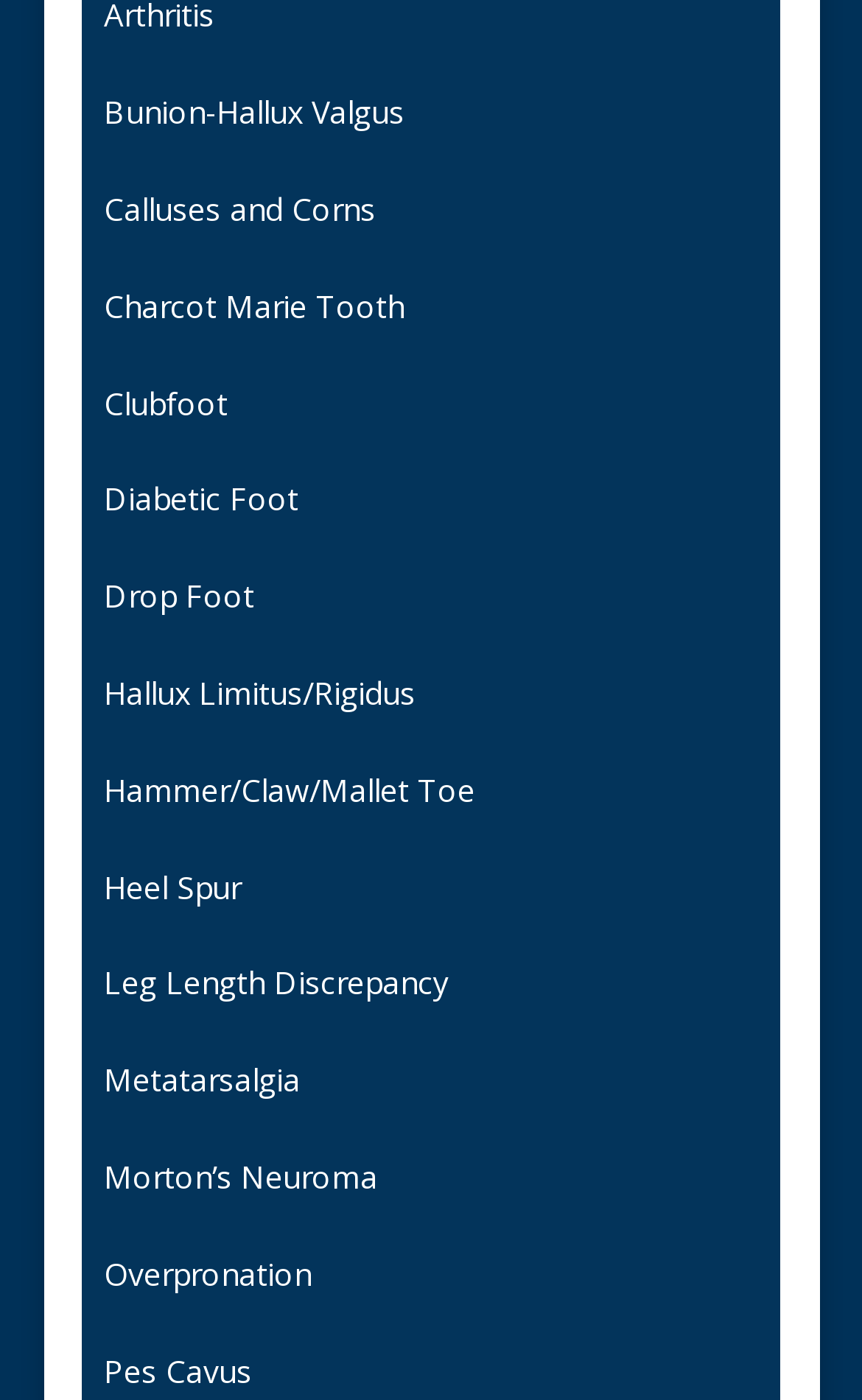Find the bounding box coordinates of the element to click in order to complete this instruction: "Visit the Facebook page". The bounding box coordinates must be four float numbers between 0 and 1, denoted as [left, top, right, bottom].

None